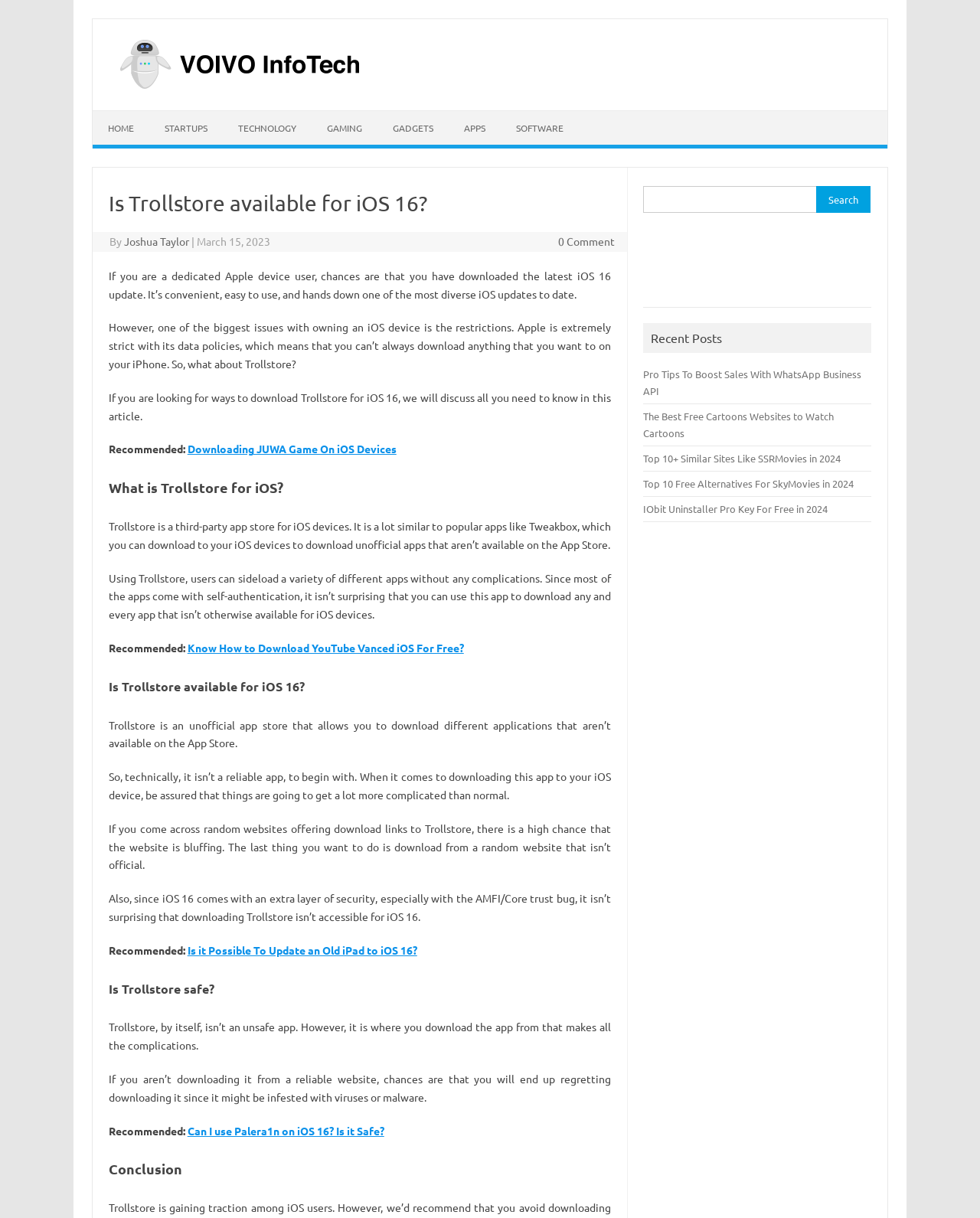Give a concise answer of one word or phrase to the question: 
What is the purpose of the search bar on the webpage?

Search for articles